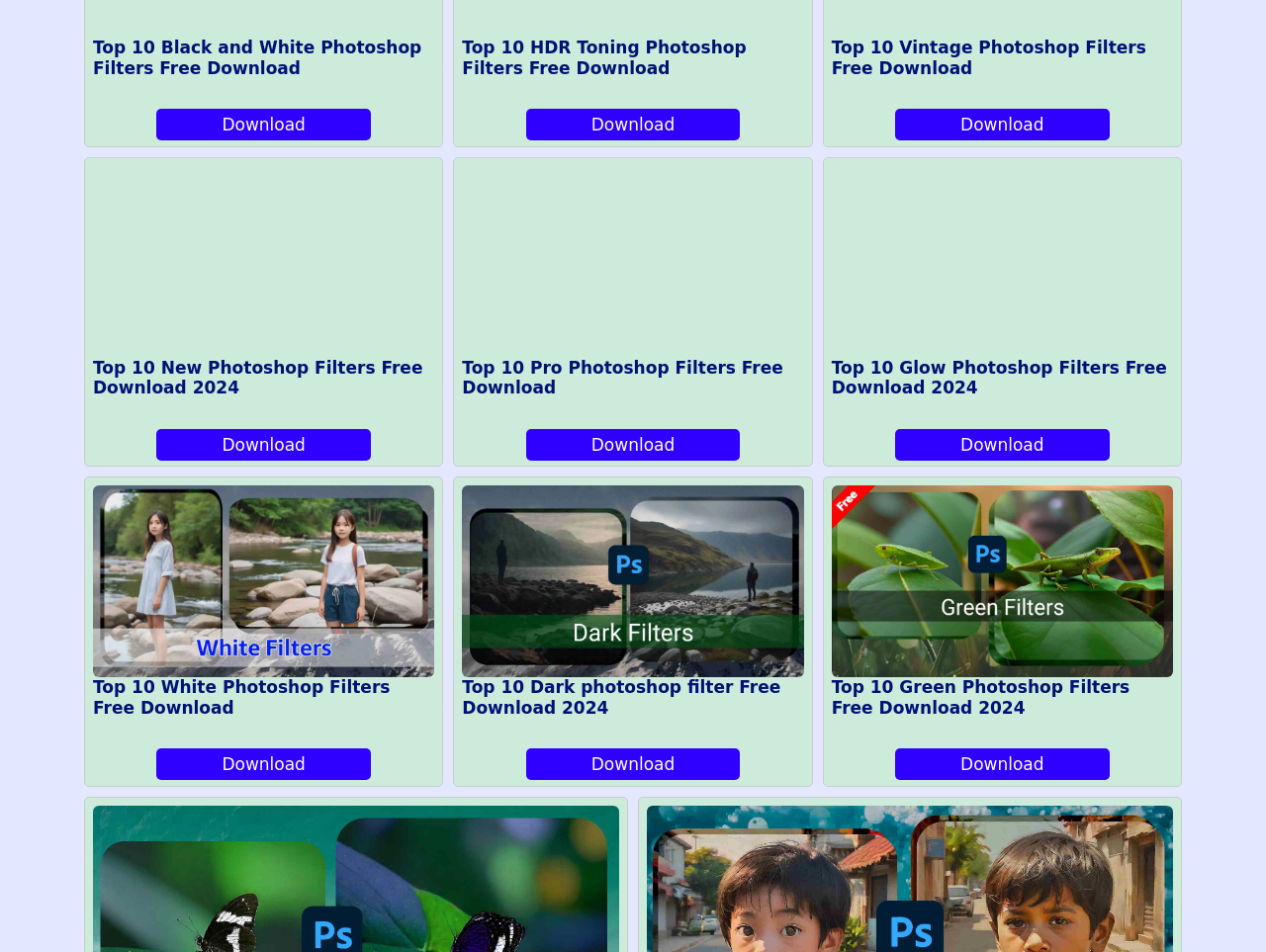Answer the question in a single word or phrase:
What is the theme of the filters in the first section?

Black and White